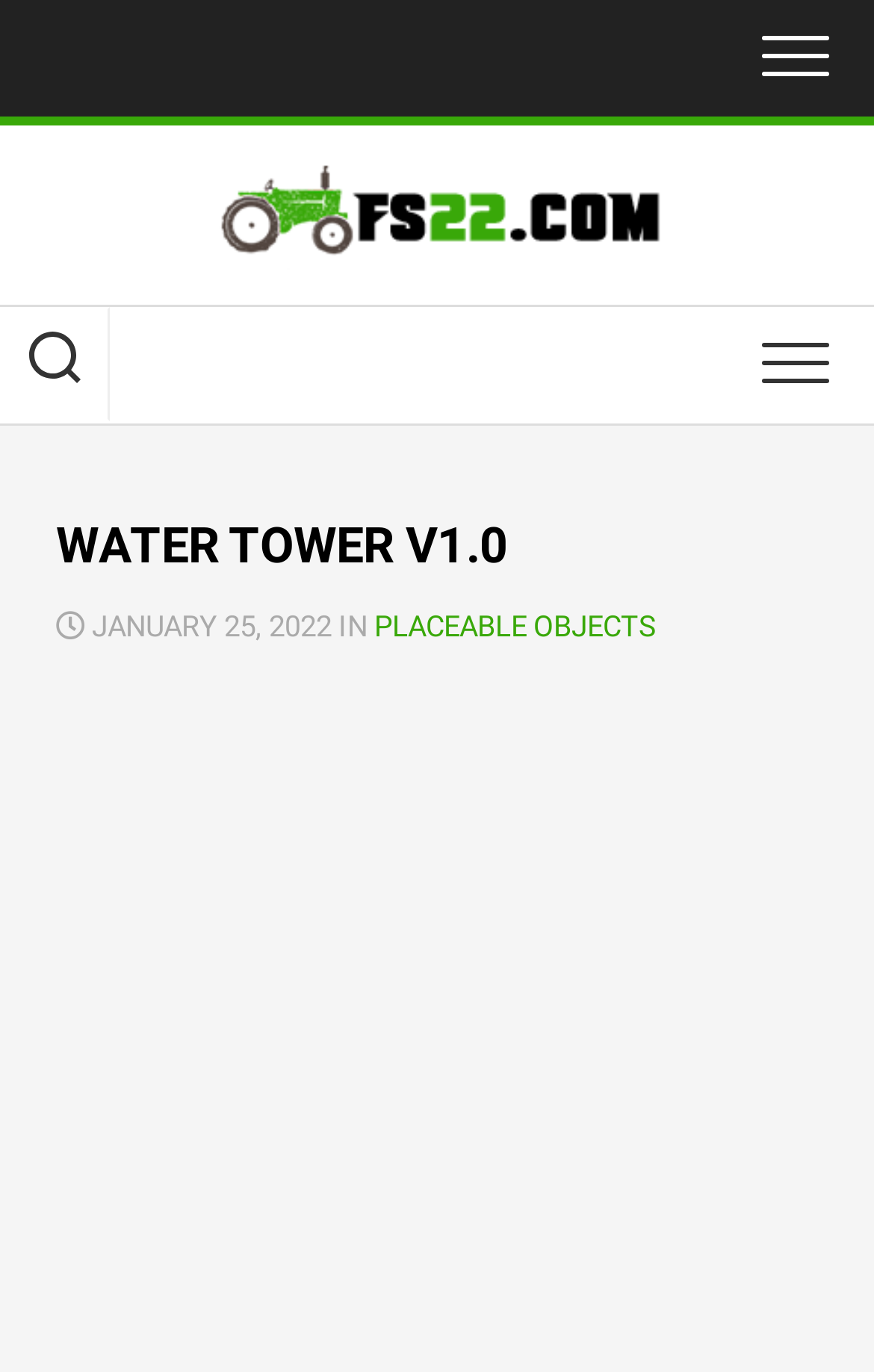Based on the image, please elaborate on the answer to the following question:
What type of objects is the webpage about?

I found a link element with the text 'PLACEABLE OBJECTS'. This text is likely a category or topic, and based on the context, I believe the webpage is about placeable objects, possibly in a game or simulation.